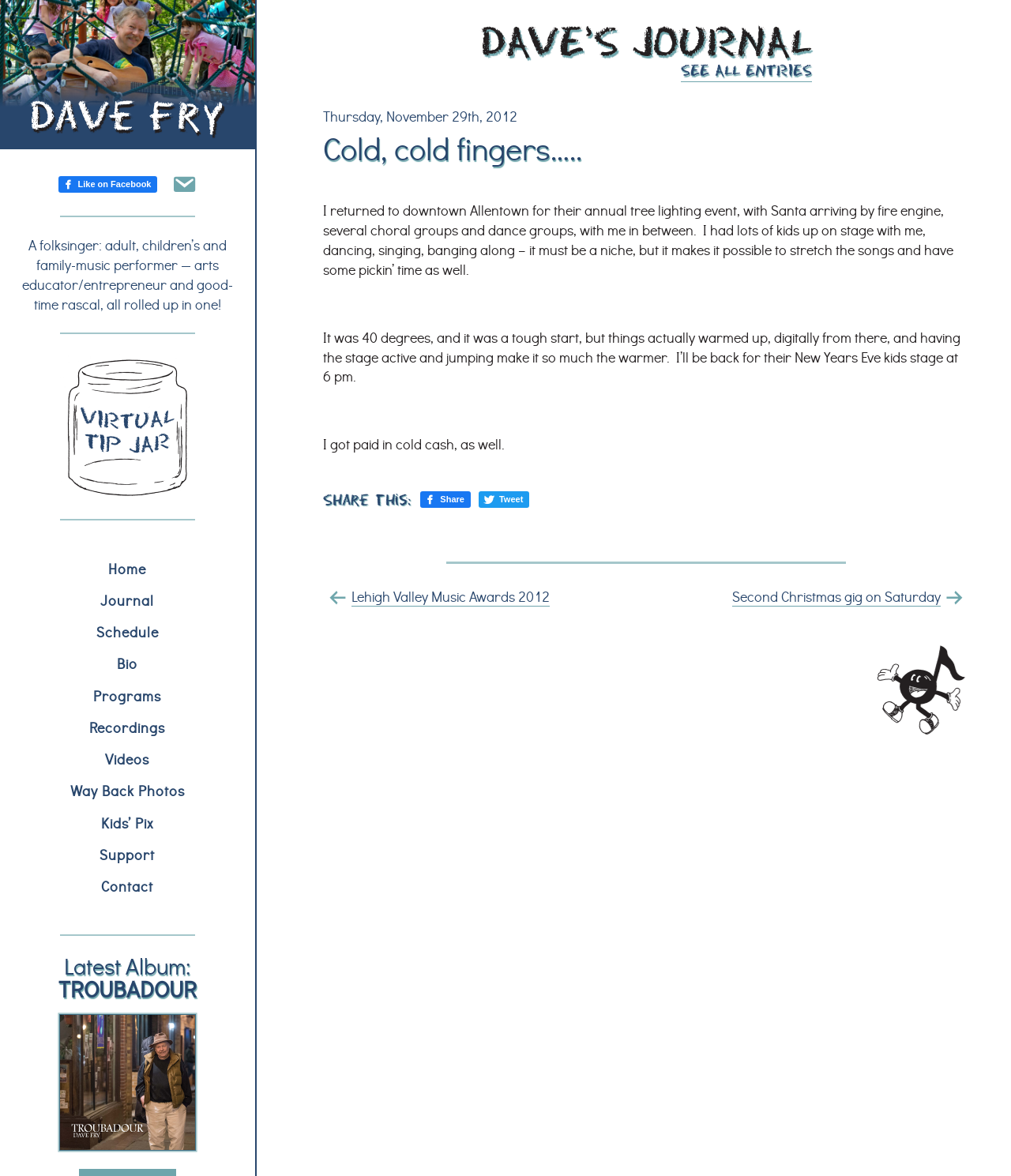Could you identify the text that serves as the heading for this webpage?

Cold, cold fingers…..